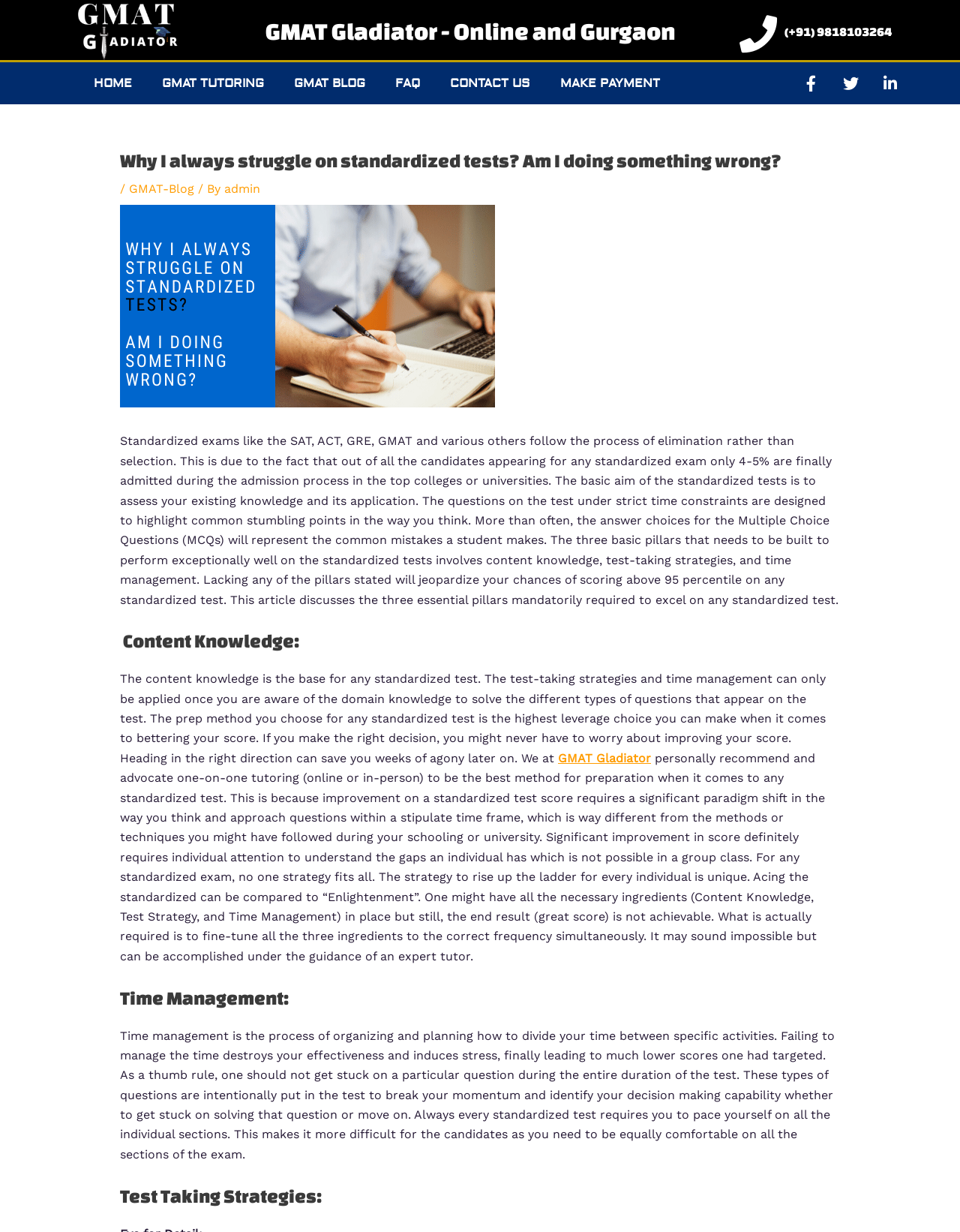Based on the element description, predict the bounding box coordinates (top-left x, top-left y, bottom-right x, bottom-right y) for the UI element in the screenshot: Twitter

[0.87, 0.055, 0.903, 0.08]